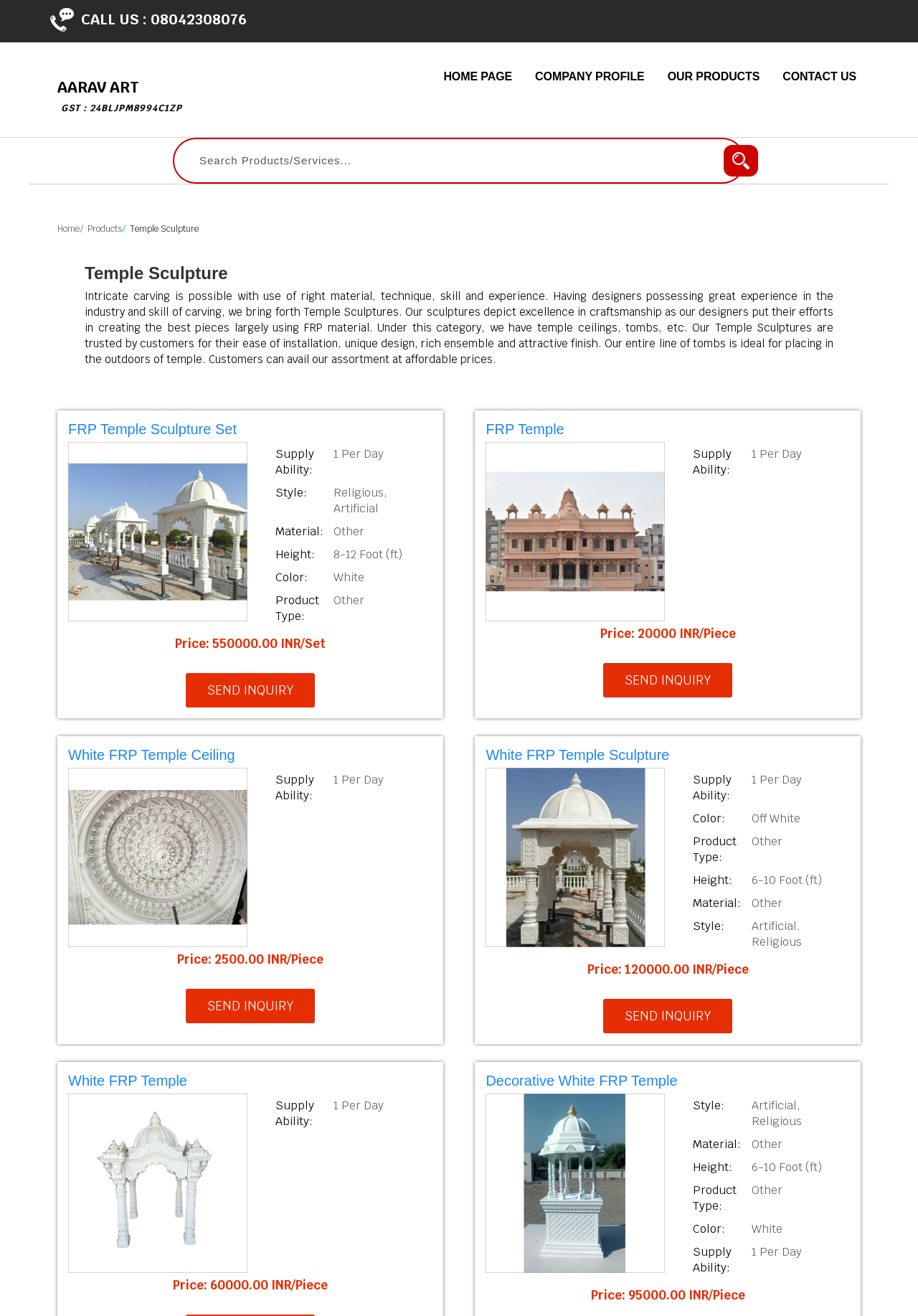Locate the bounding box coordinates of the element that needs to be clicked to carry out the instruction: "Search for products or services". The coordinates should be given as four float numbers ranging from 0 to 1, i.e., [left, top, right, bottom].

[0.19, 0.106, 0.748, 0.138]